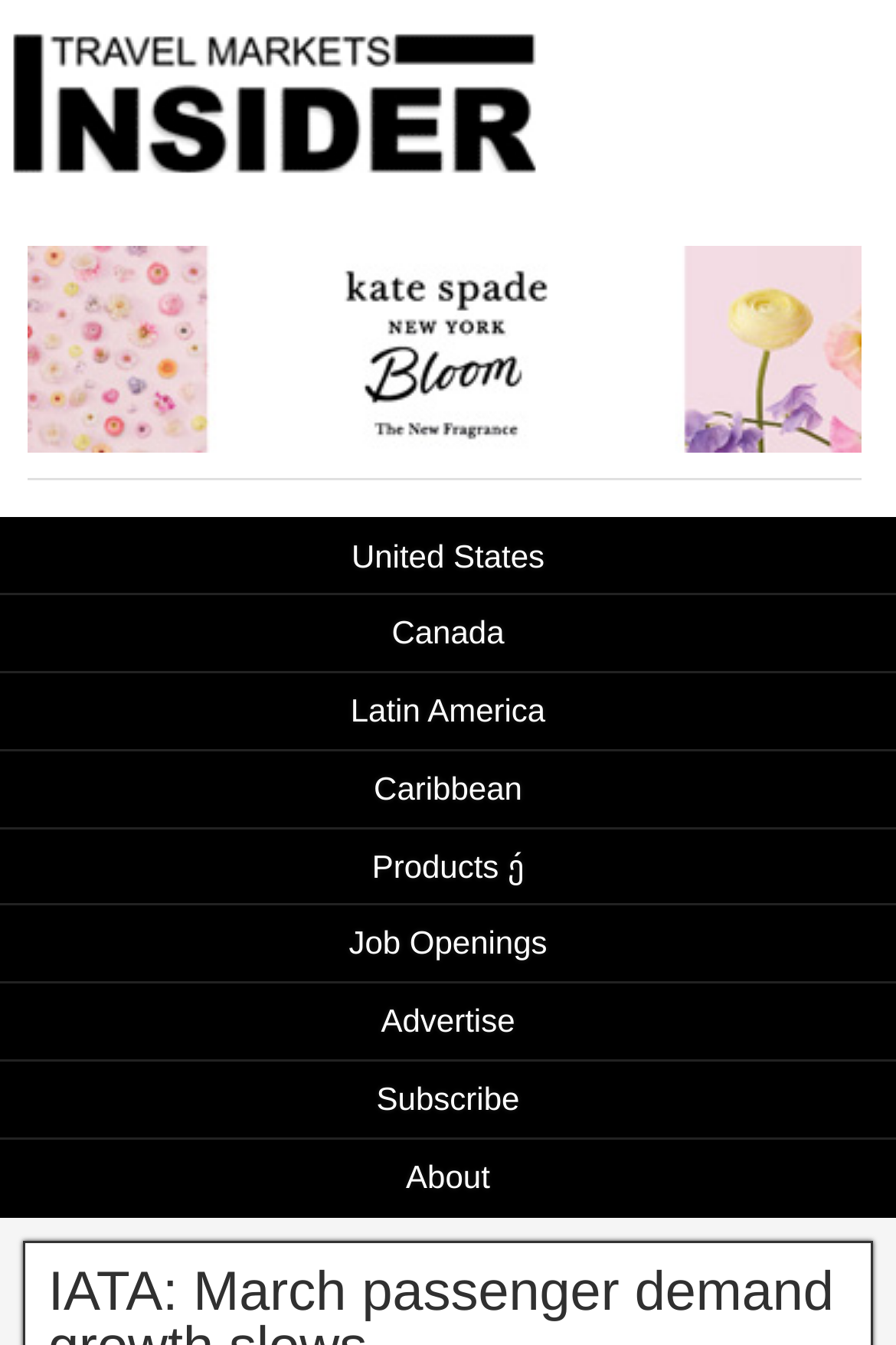Please identify the bounding box coordinates of the element on the webpage that should be clicked to follow this instruction: "Subscribe to the newsletter". The bounding box coordinates should be given as four float numbers between 0 and 1, formatted as [left, top, right, bottom].

[0.0, 0.788, 1.0, 0.844]